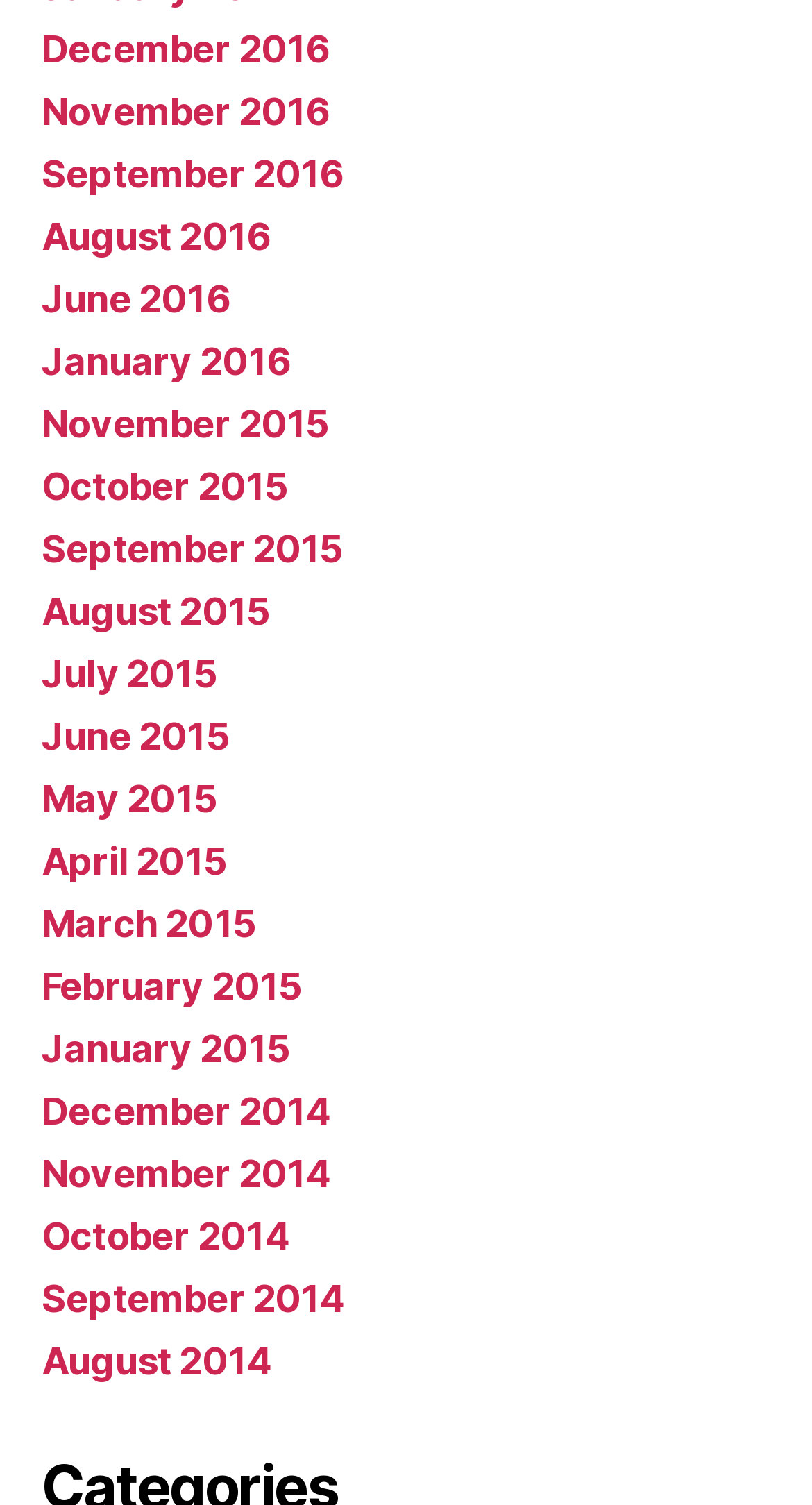Please identify the bounding box coordinates of where to click in order to follow the instruction: "view August 2014".

[0.051, 0.889, 0.333, 0.918]